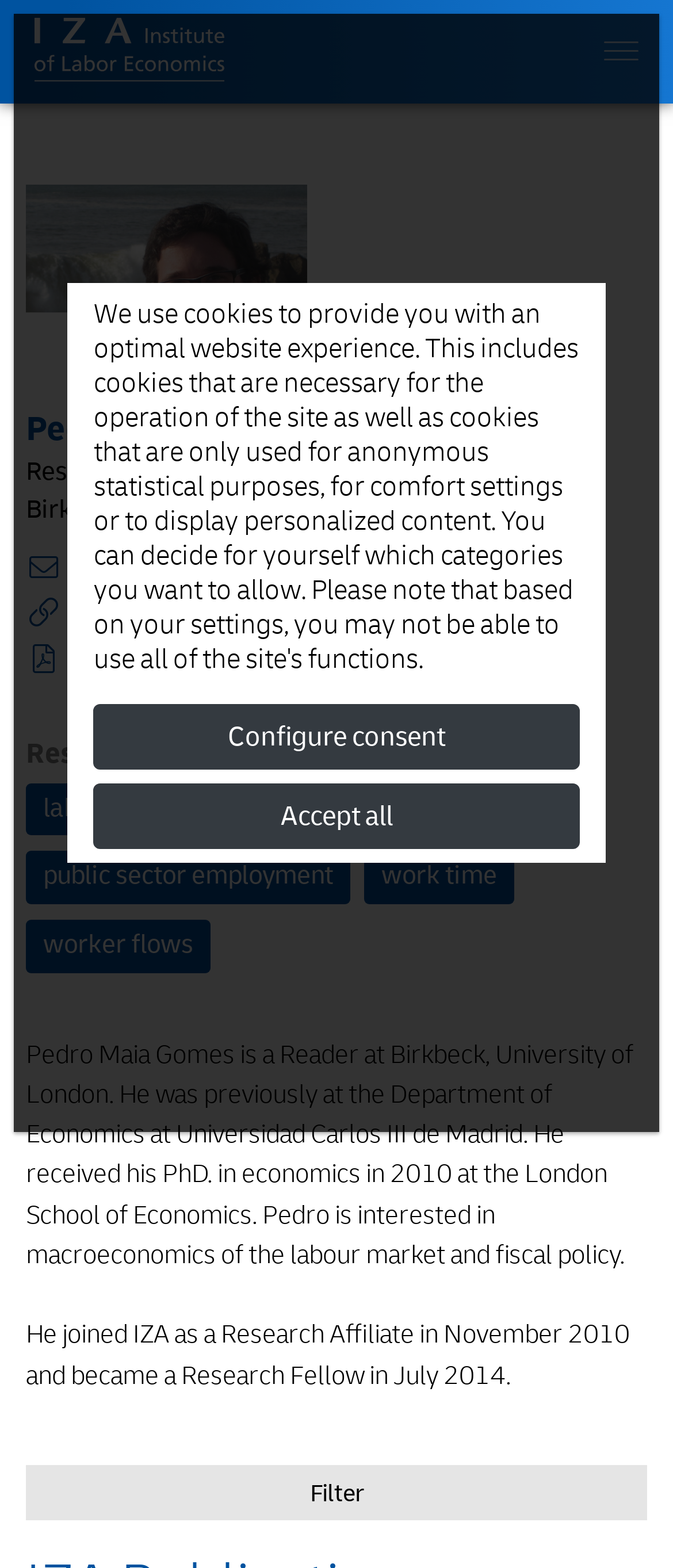Give a one-word or short phrase answer to the question: 
What are Pedro's research interests?

labor markets, macroeconomics, etc.